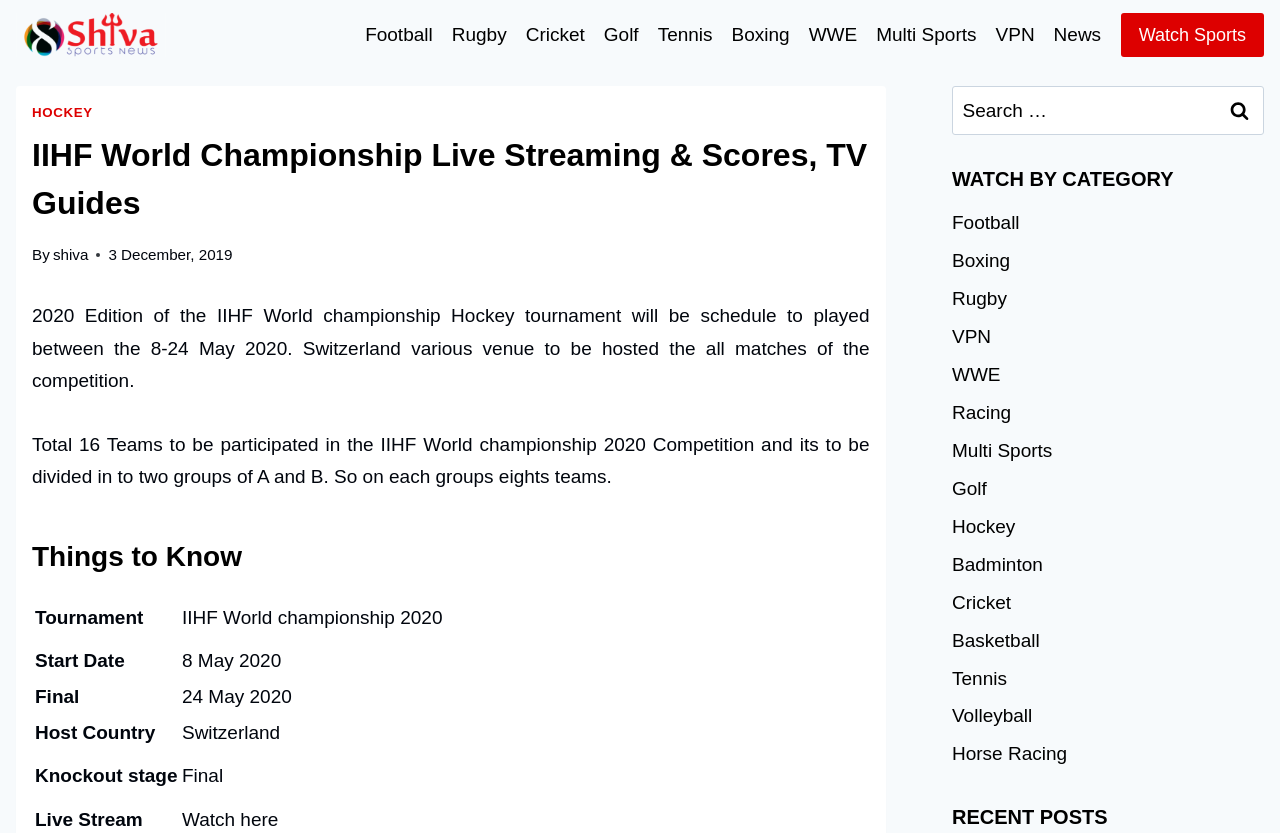Find and provide the bounding box coordinates for the UI element described here: "Horse Racing". The coordinates should be given as four float numbers between 0 and 1: [left, top, right, bottom].

[0.744, 0.883, 0.988, 0.929]